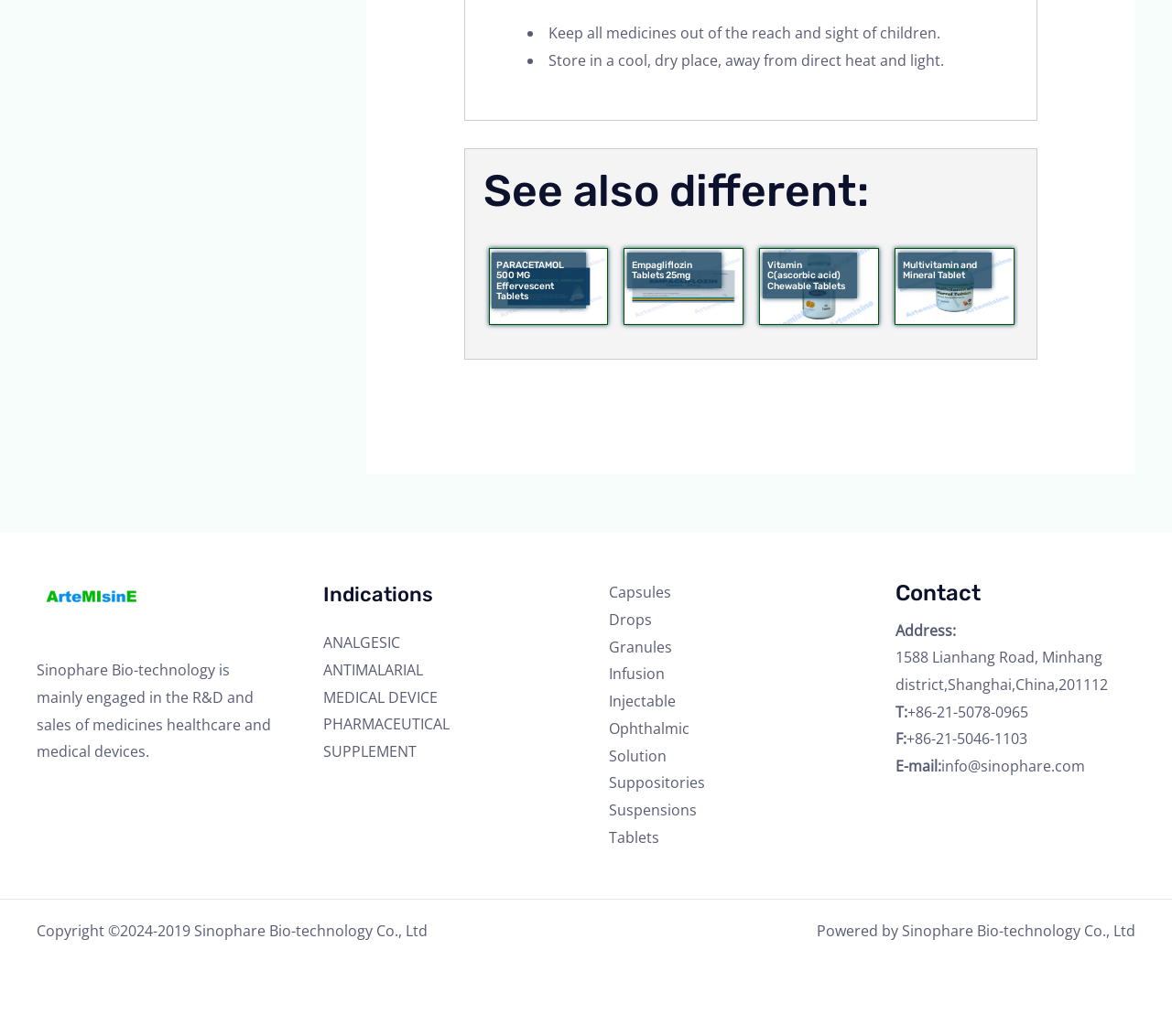Identify the bounding box coordinates of the clickable region required to complete the instruction: "Click on 'Multivitamin and Mineral Tablet'". The coordinates should be given as four float numbers within the range of 0 and 1, i.e., [left, top, right, bottom].

[0.766, 0.244, 0.846, 0.278]